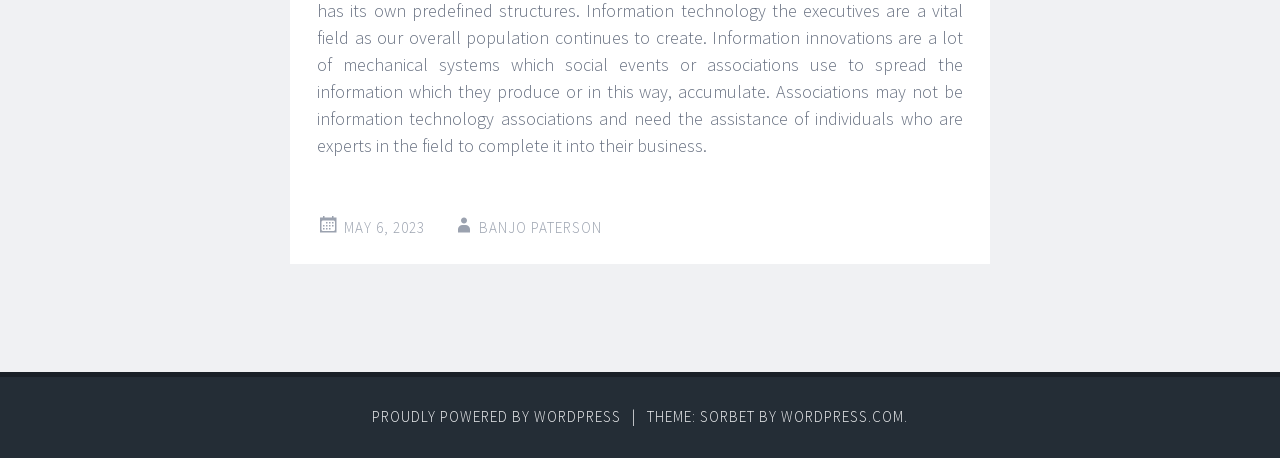Based on the element description: "Banjo Paterson", identify the bounding box coordinates for this UI element. The coordinates must be four float numbers between 0 and 1, listed as [left, top, right, bottom].

[0.374, 0.476, 0.47, 0.517]